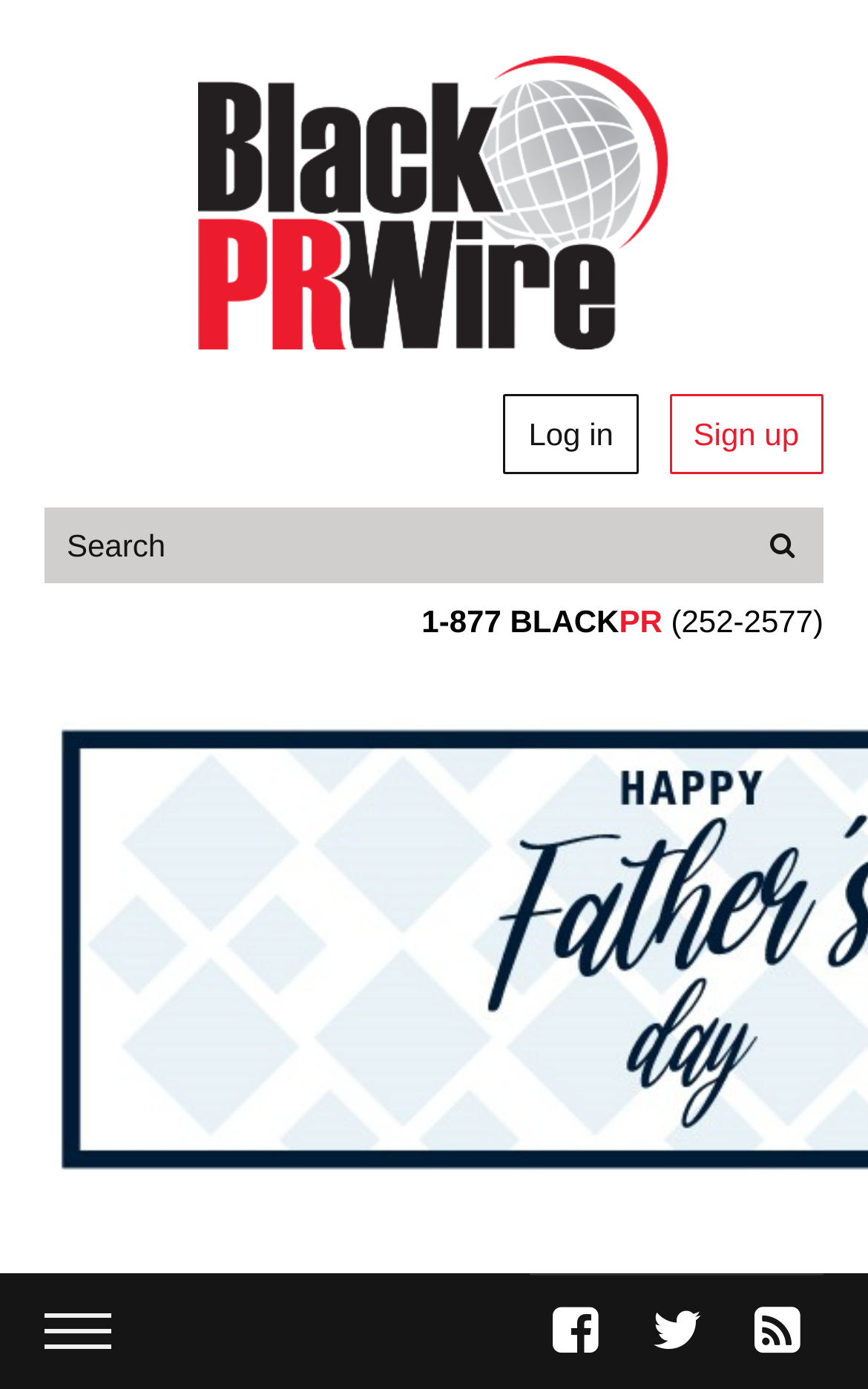Write an elaborate caption that captures the essence of the webpage.

The webpage is a news and information center, specifically focused on Black publication portals, television, and radio programming. At the top right corner, there are two links, "Log in" and "Sign up", positioned side by side. Below these links, there is a search bar with a text box and a "Search" button to its right. The search bar is quite wide, spanning almost the entire width of the page.

To the left of the search bar, there is a phone number displayed in three parts: "1-877 BLACK", "PR", and "(252-2577)". This phone number is positioned slightly above the search bar.

At the top left corner, there is a link to "Go to Homepage", which is likely the main navigation button for the website. The title of the webpage, "(BPRW) Urban Historic Preservation of the former home of The Most Honorable Elijah Muhammad | Press releases | Black PR Wire, Inc.", is not displayed as a visible heading, but it is likely the title of the current page or article.

Overall, the webpage appears to be a news-focused website with a simple and functional design, providing easy access to search, login, and navigation features.